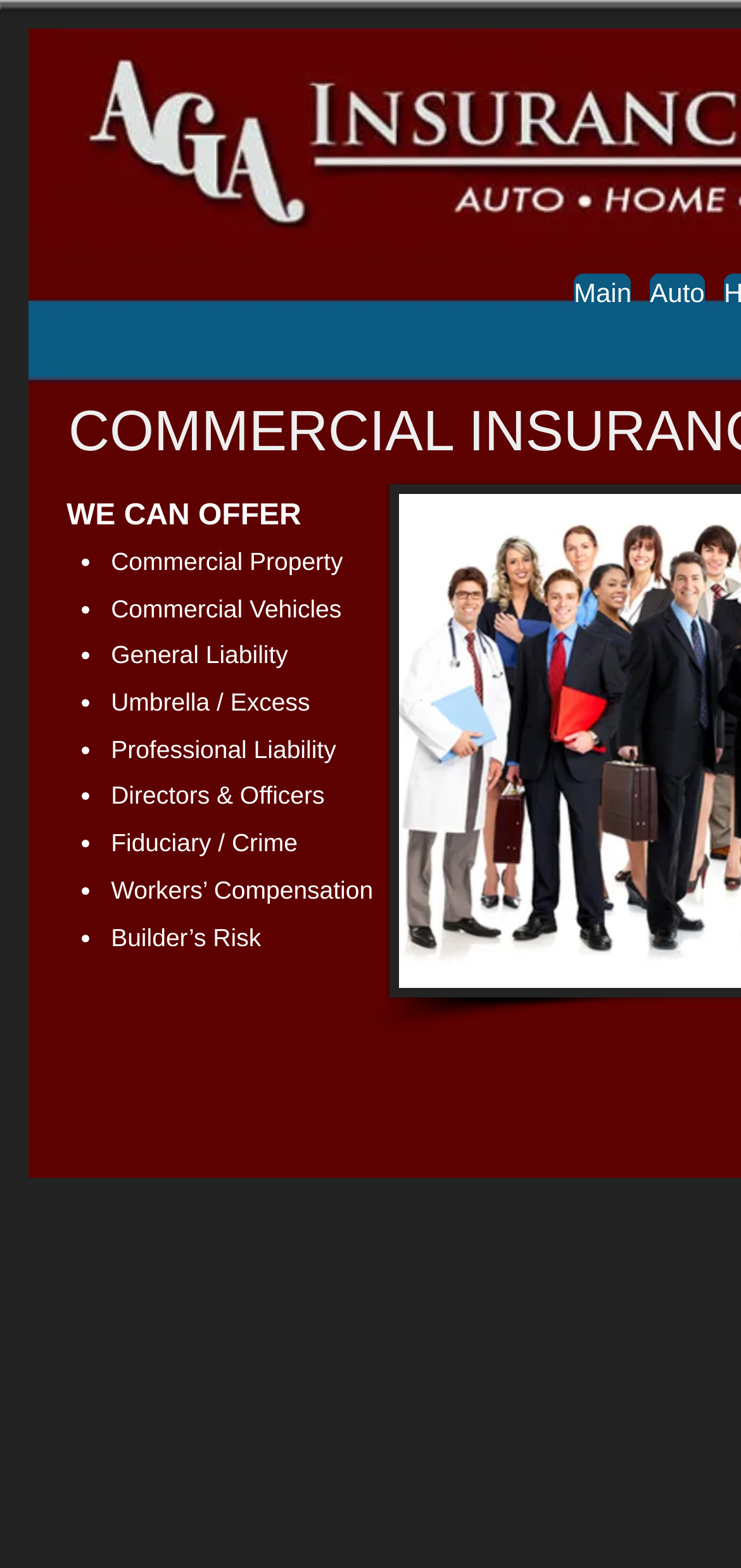Please give a short response to the question using one word or a phrase:
What types of insurance are offered?

Commercial Property, Vehicle, etc.